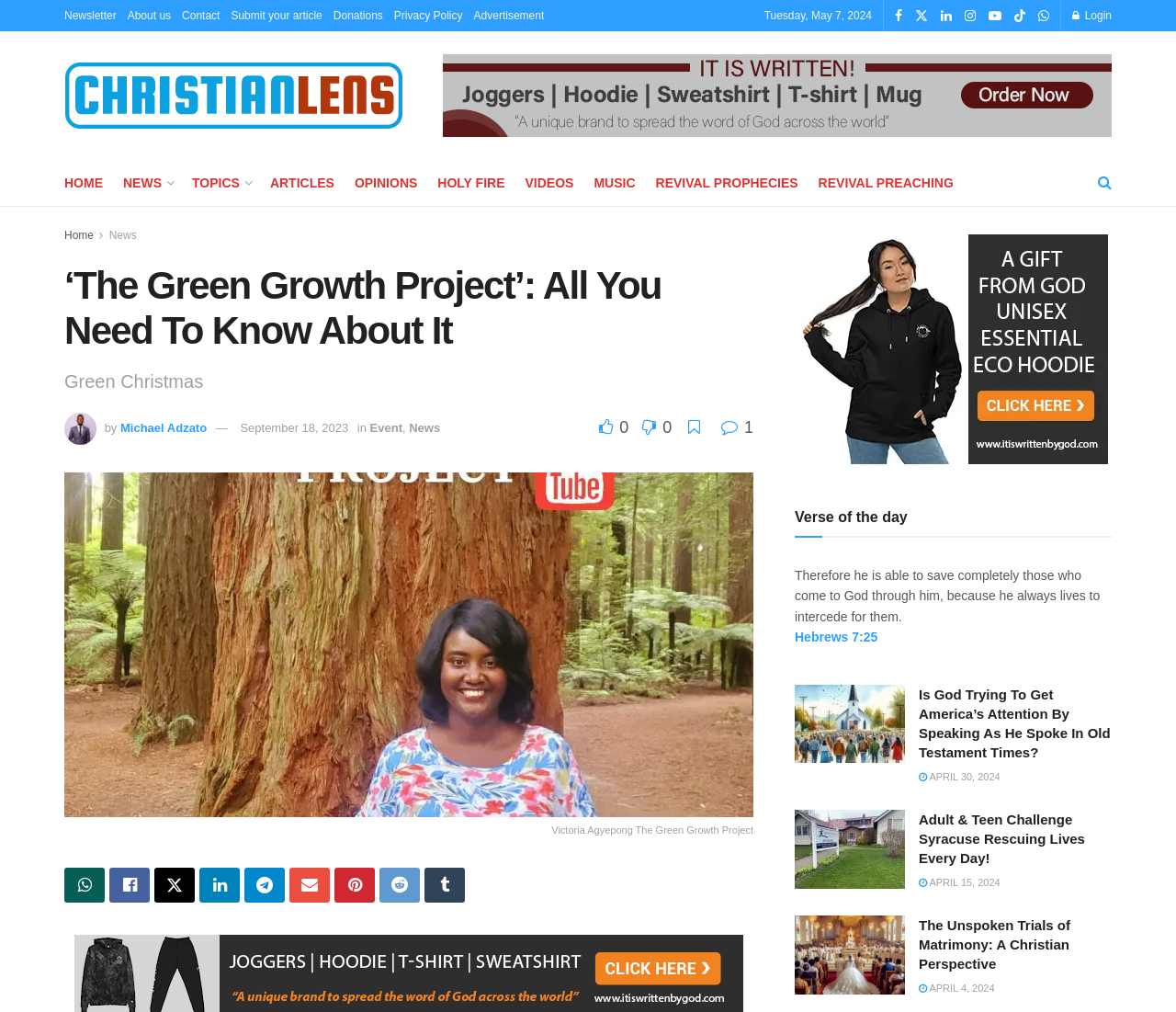What is the date of the latest article?
Please ensure your answer is as detailed and informative as possible.

I found the latest article by looking at the dates of the articles on the webpage. The latest article has a date of April 30, 2024, which is mentioned below the article title.